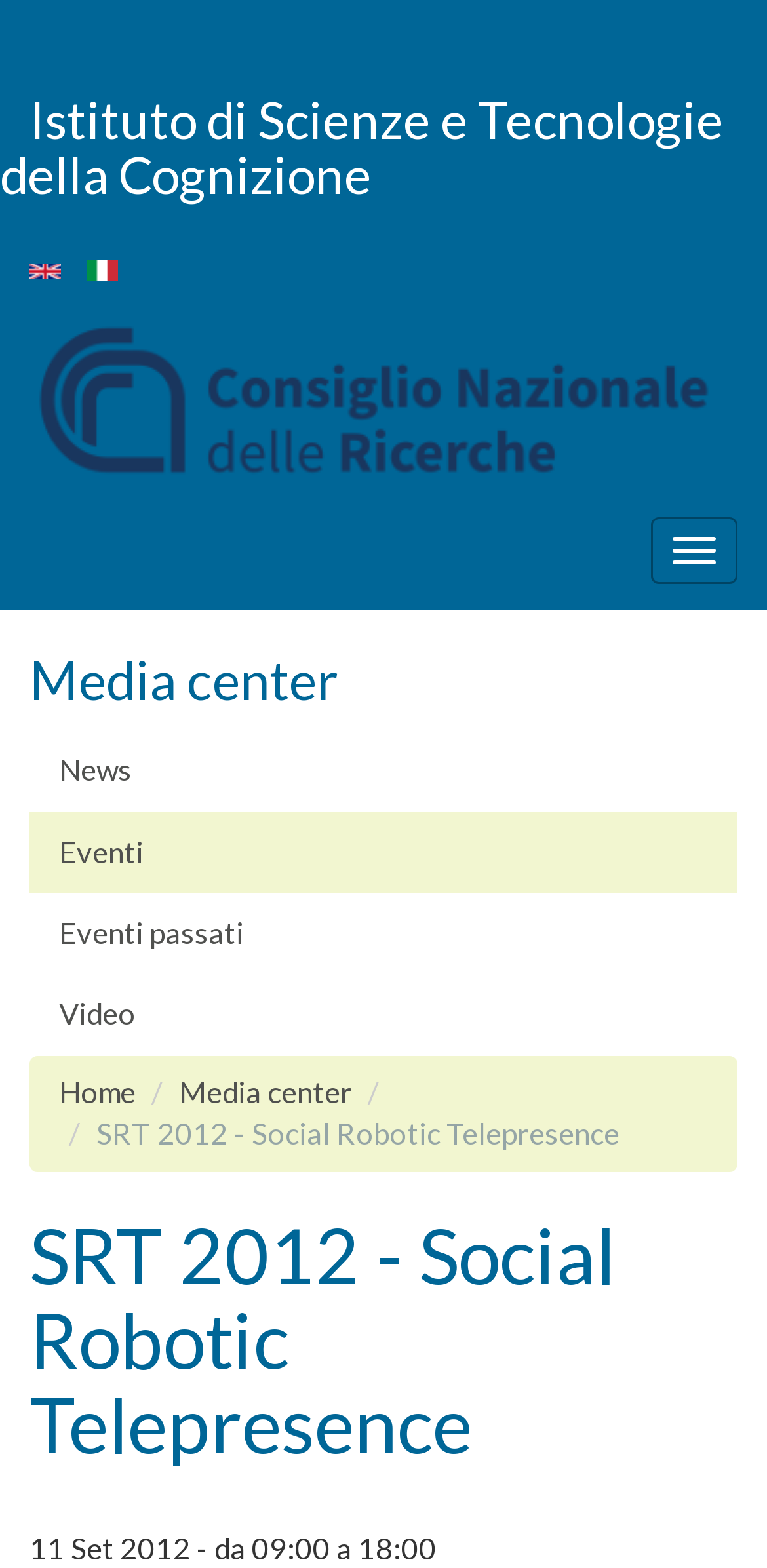Please identify the bounding box coordinates of the clickable region that I should interact with to perform the following instruction: "Toggle navigation". The coordinates should be expressed as four float numbers between 0 and 1, i.e., [left, top, right, bottom].

[0.849, 0.33, 0.962, 0.373]